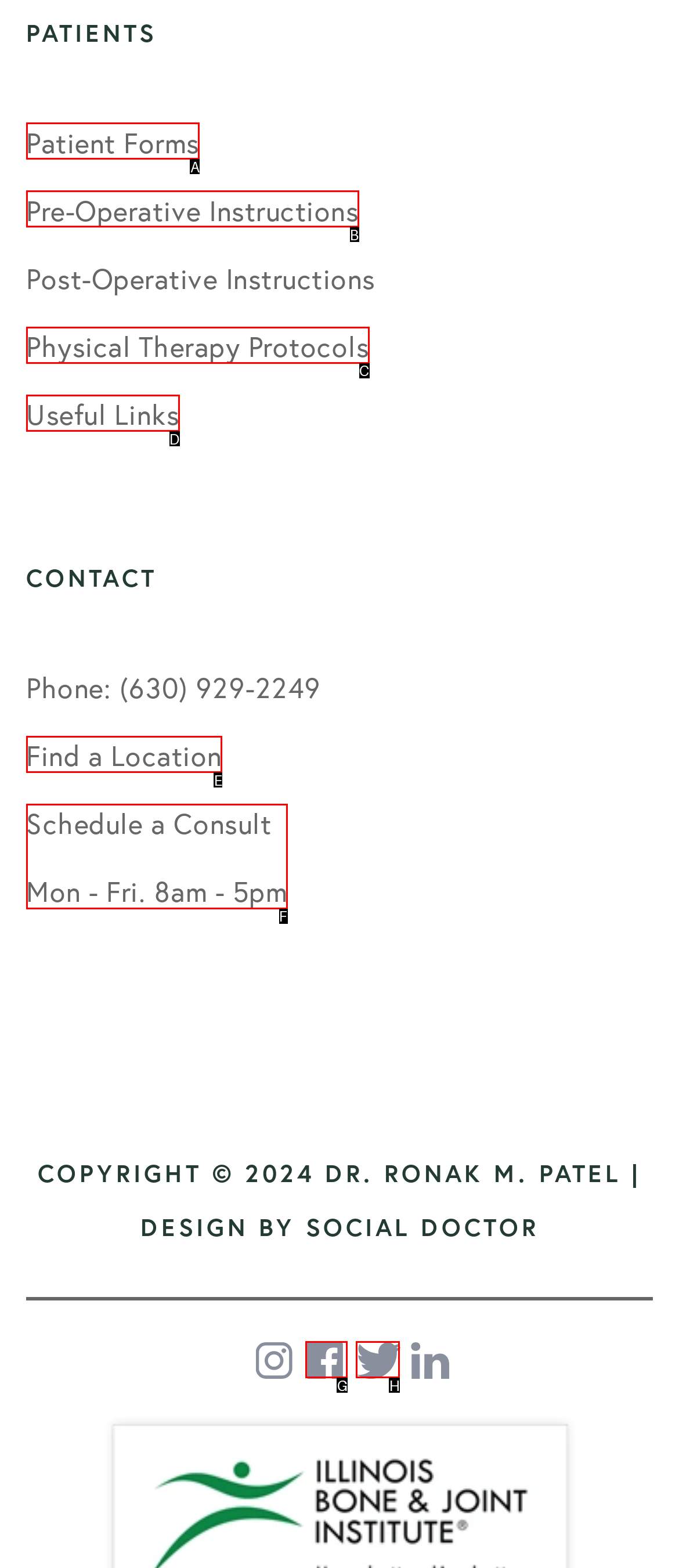Choose the HTML element that aligns with the description: title="Facebook". Indicate your choice by stating the letter.

G